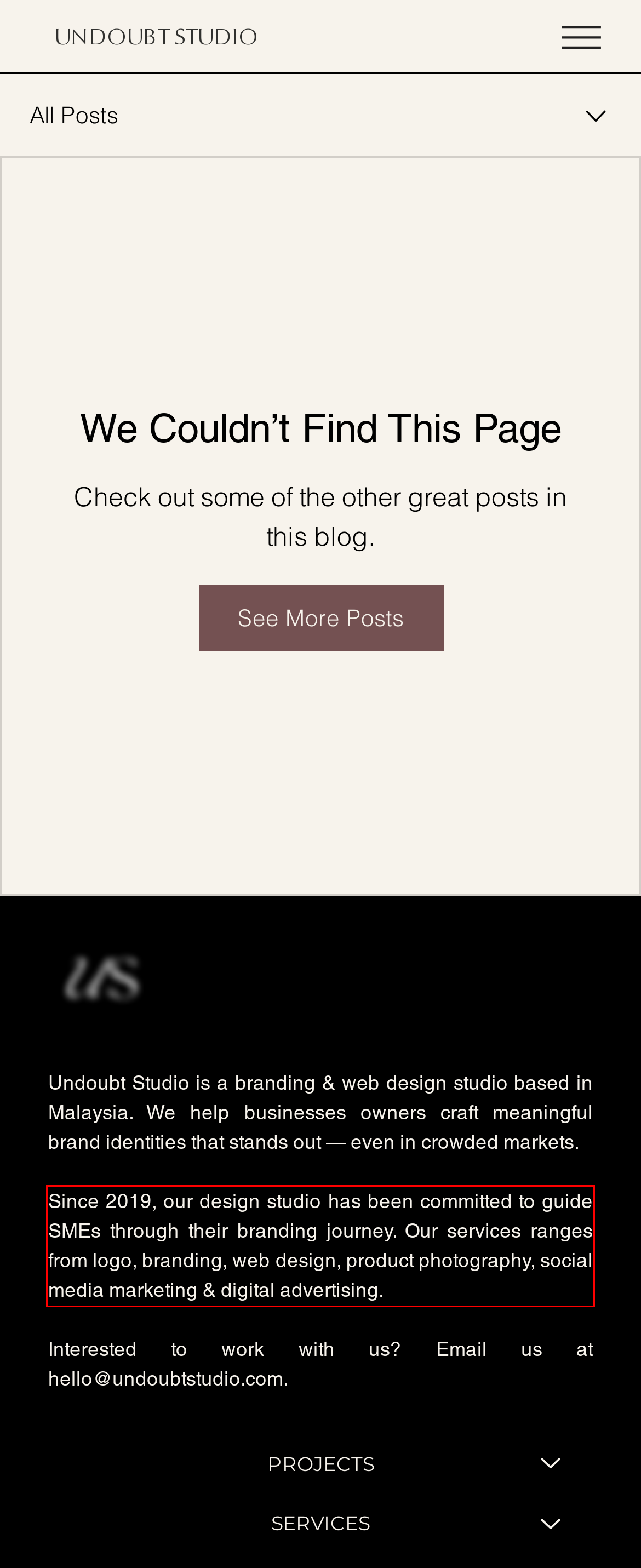You are provided with a screenshot of a webpage that includes a red bounding box. Extract and generate the text content found within the red bounding box.

Since 2019, our design studio has been committed to guide SMEs through their branding journey. Our services ranges from logo, branding, web design, product photography, social media marketing & digital advertising.